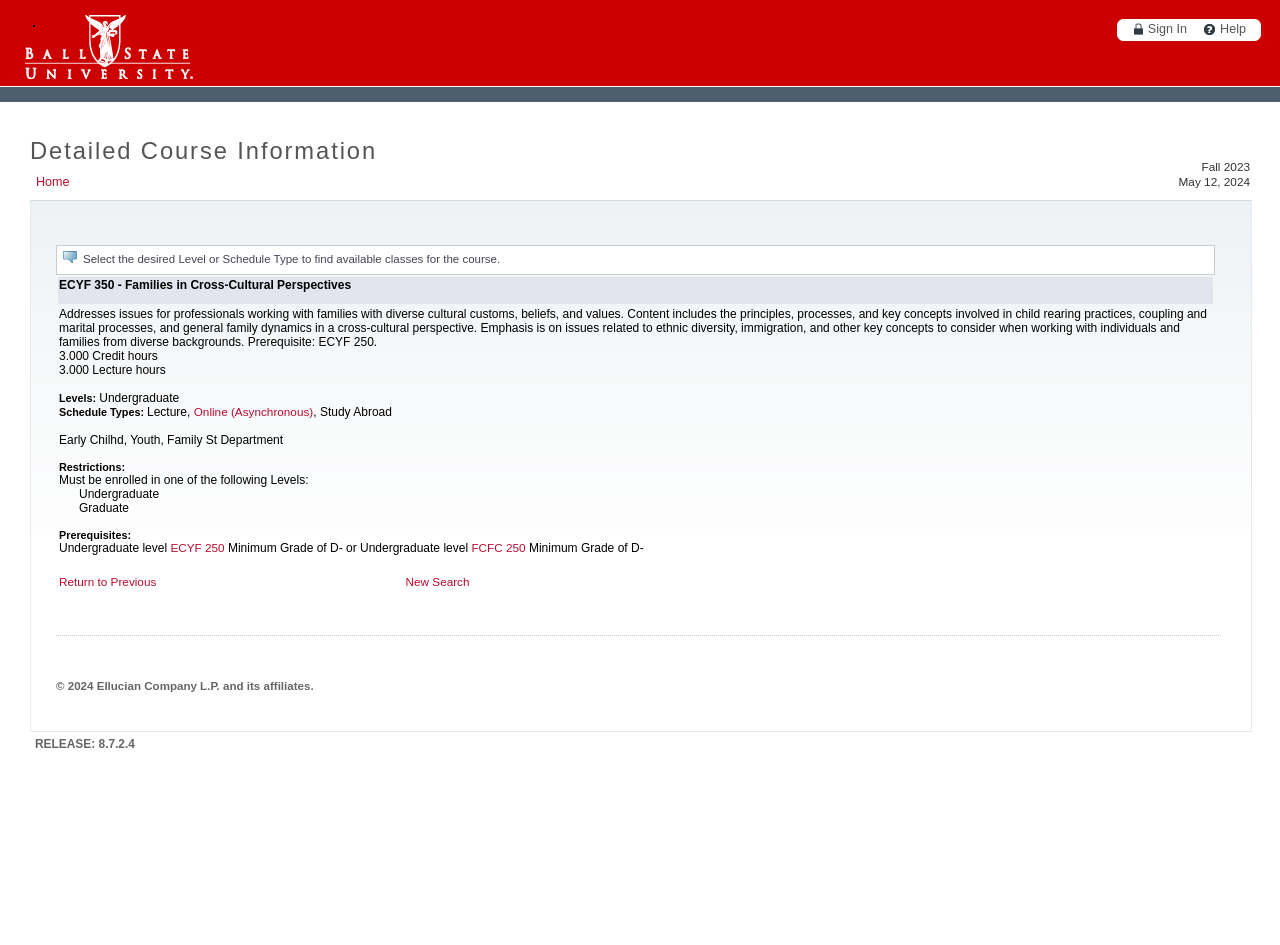Please respond to the question using a single word or phrase:
What is the department for the course?

Early Chilhd, Youth, Family St